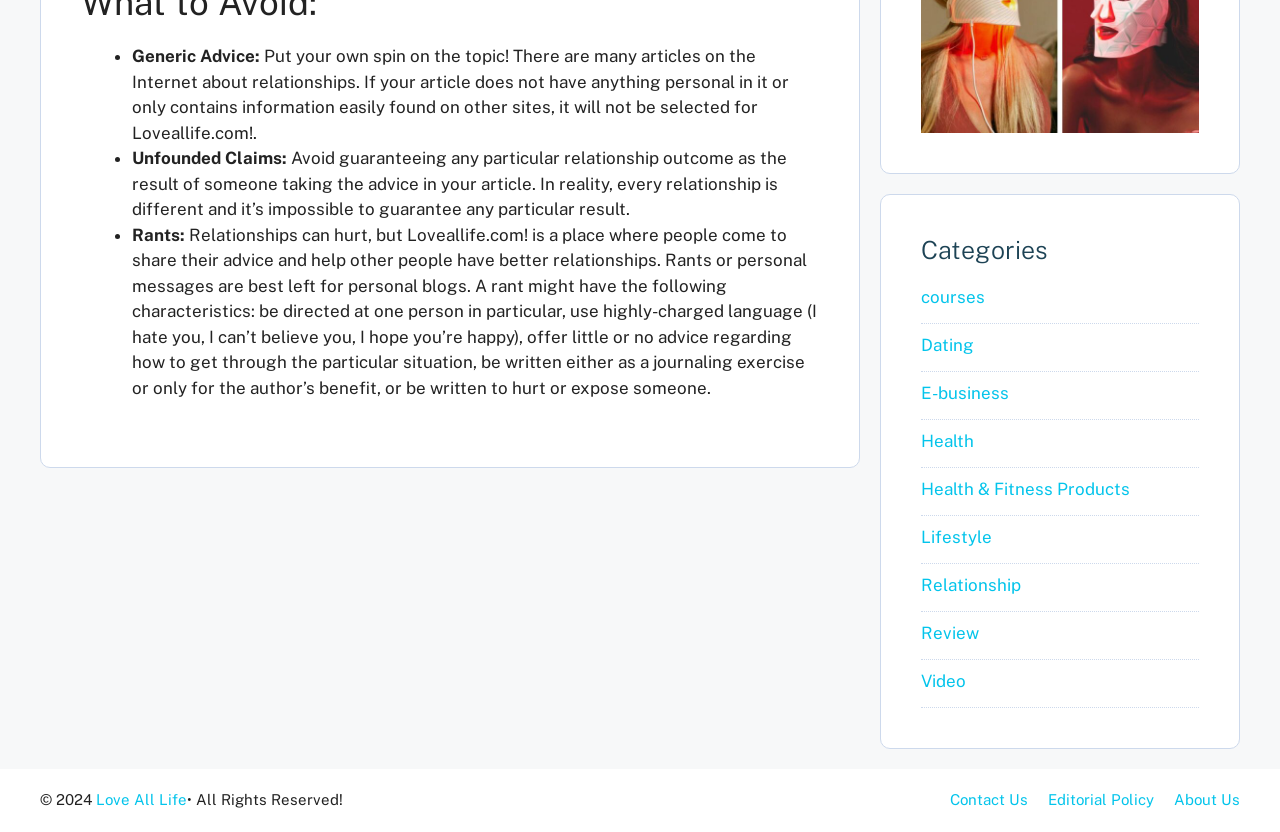Locate the bounding box coordinates of the region to be clicked to comply with the following instruction: "Click on the 'courses' link". The coordinates must be four float numbers between 0 and 1, in the form [left, top, right, bottom].

[0.72, 0.342, 0.893, 0.389]